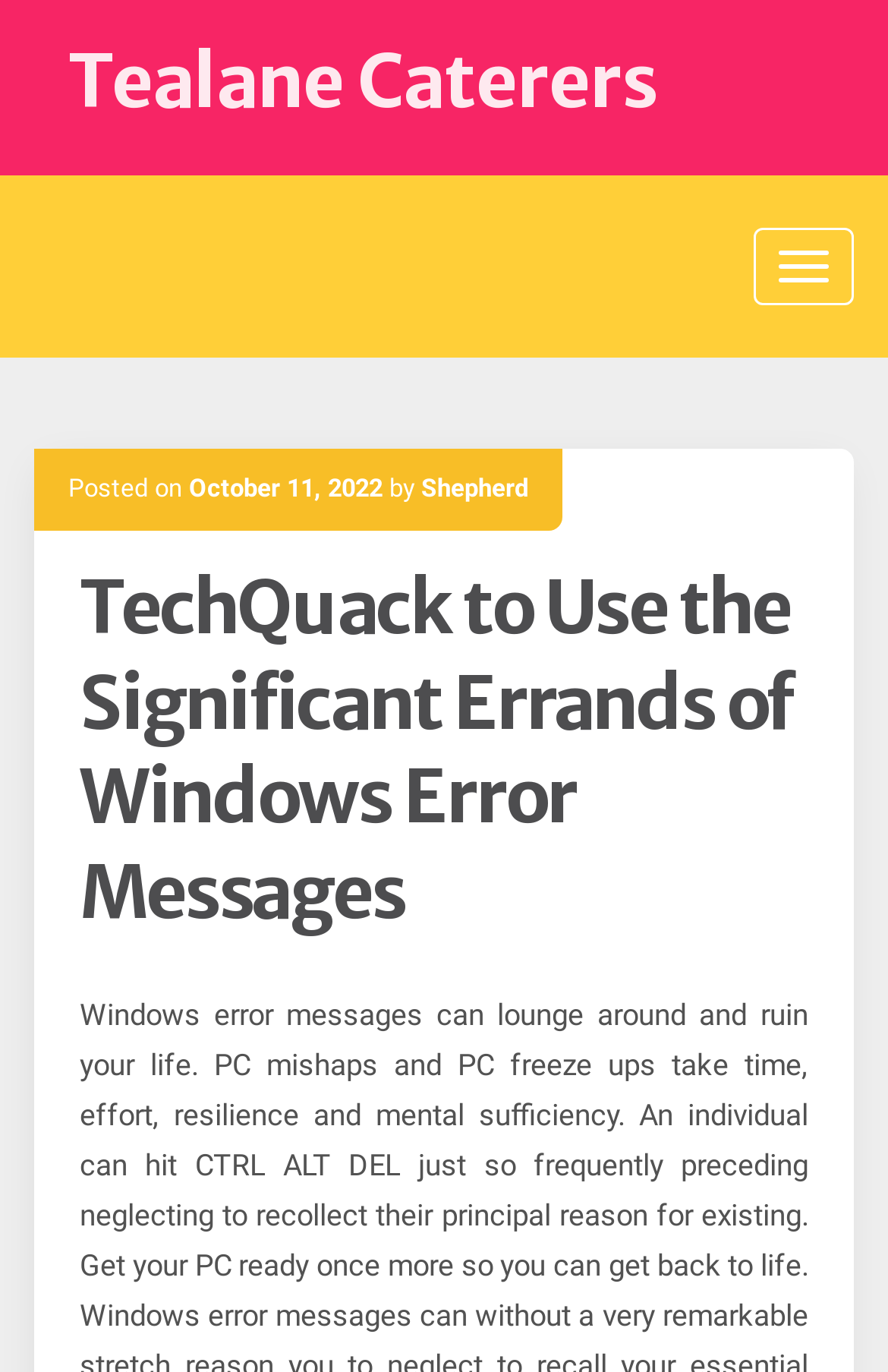Locate the bounding box coordinates of the UI element described by: "October 11, 2022September 15, 2022". Provide the coordinates as four float numbers between 0 and 1, formatted as [left, top, right, bottom].

[0.213, 0.345, 0.431, 0.367]